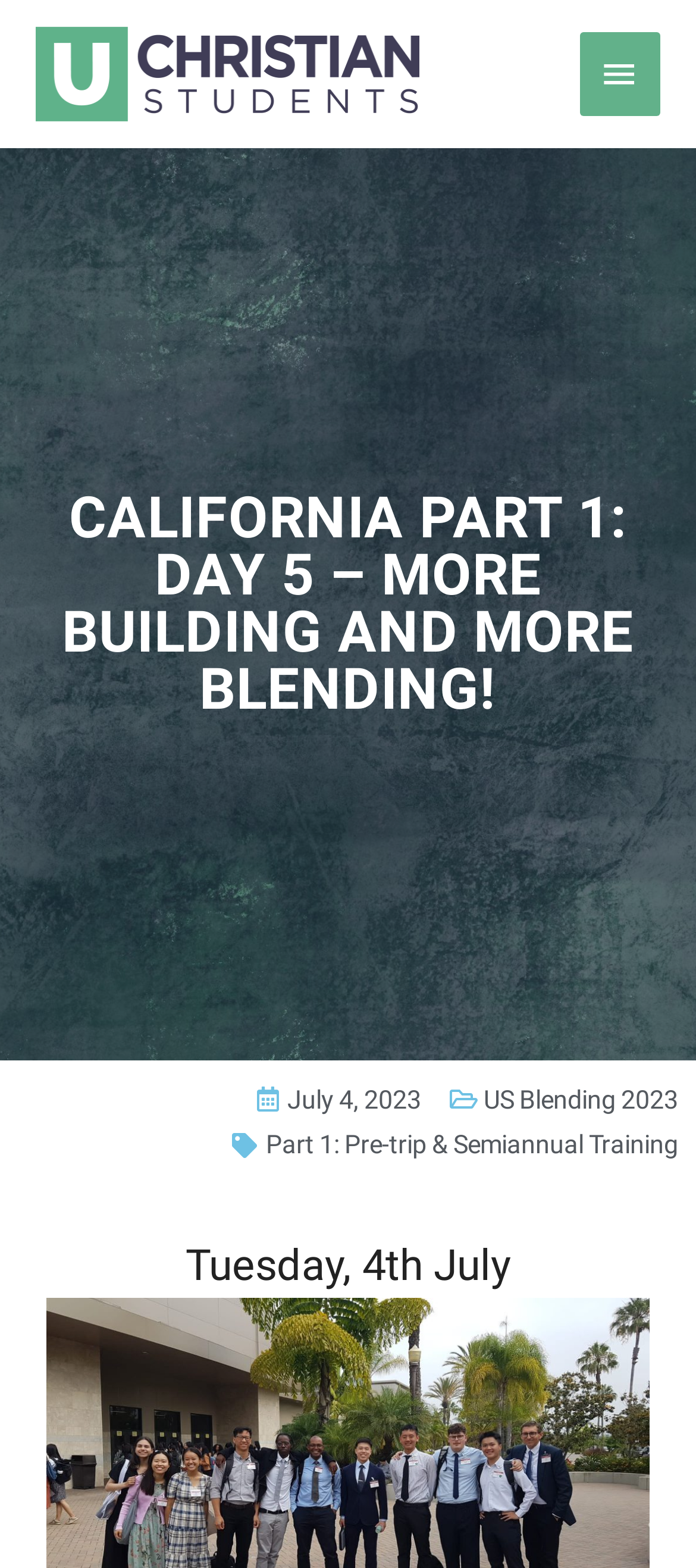Identify the bounding box coordinates for the UI element mentioned here: "Main Menu". Provide the coordinates as four float values between 0 and 1, i.e., [left, top, right, bottom].

[0.832, 0.02, 0.949, 0.074]